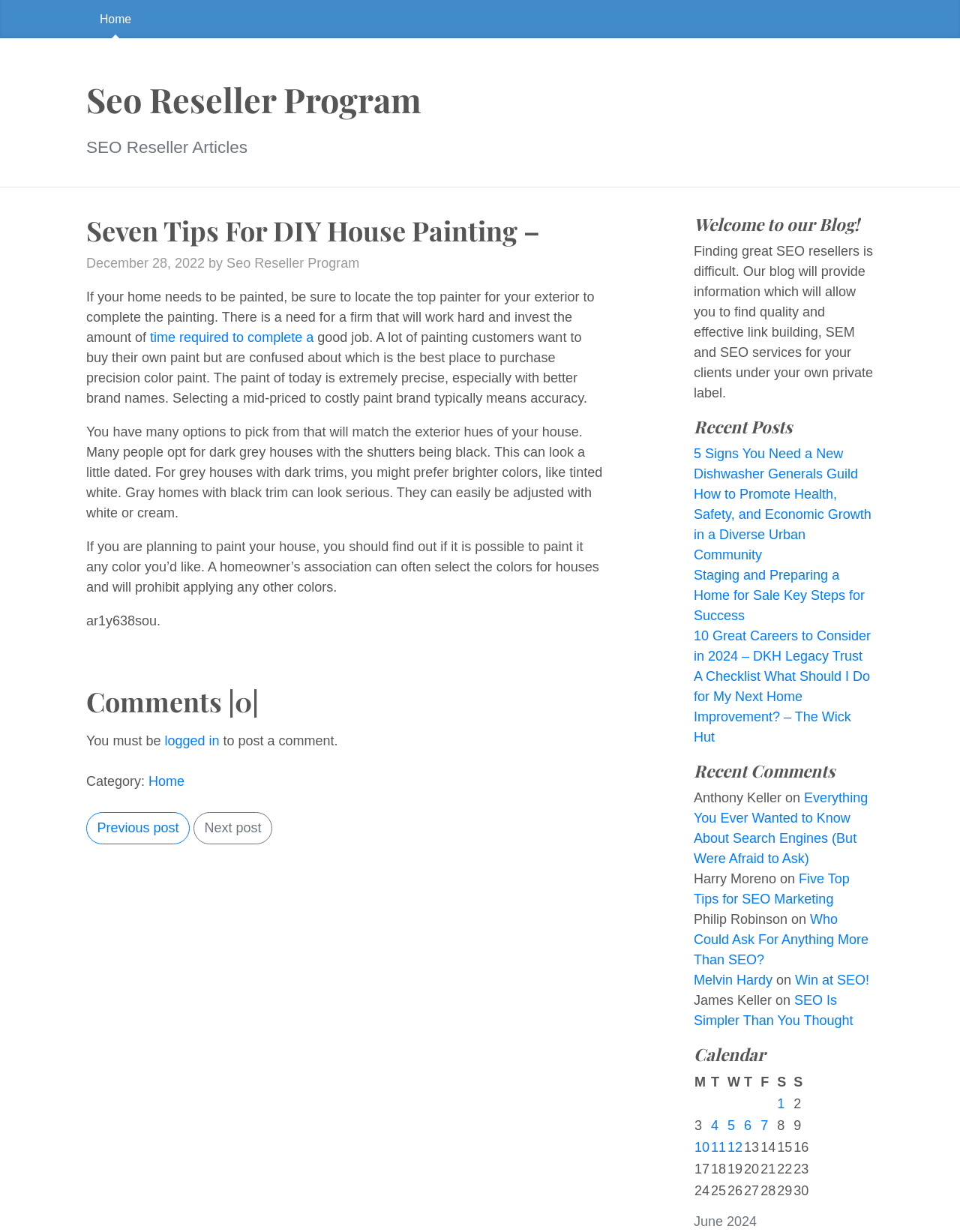Find the bounding box coordinates of the element you need to click on to perform this action: 'Click on the 'Next post' link'. The coordinates should be represented by four float values between 0 and 1, in the format [left, top, right, bottom].

[0.202, 0.659, 0.284, 0.685]